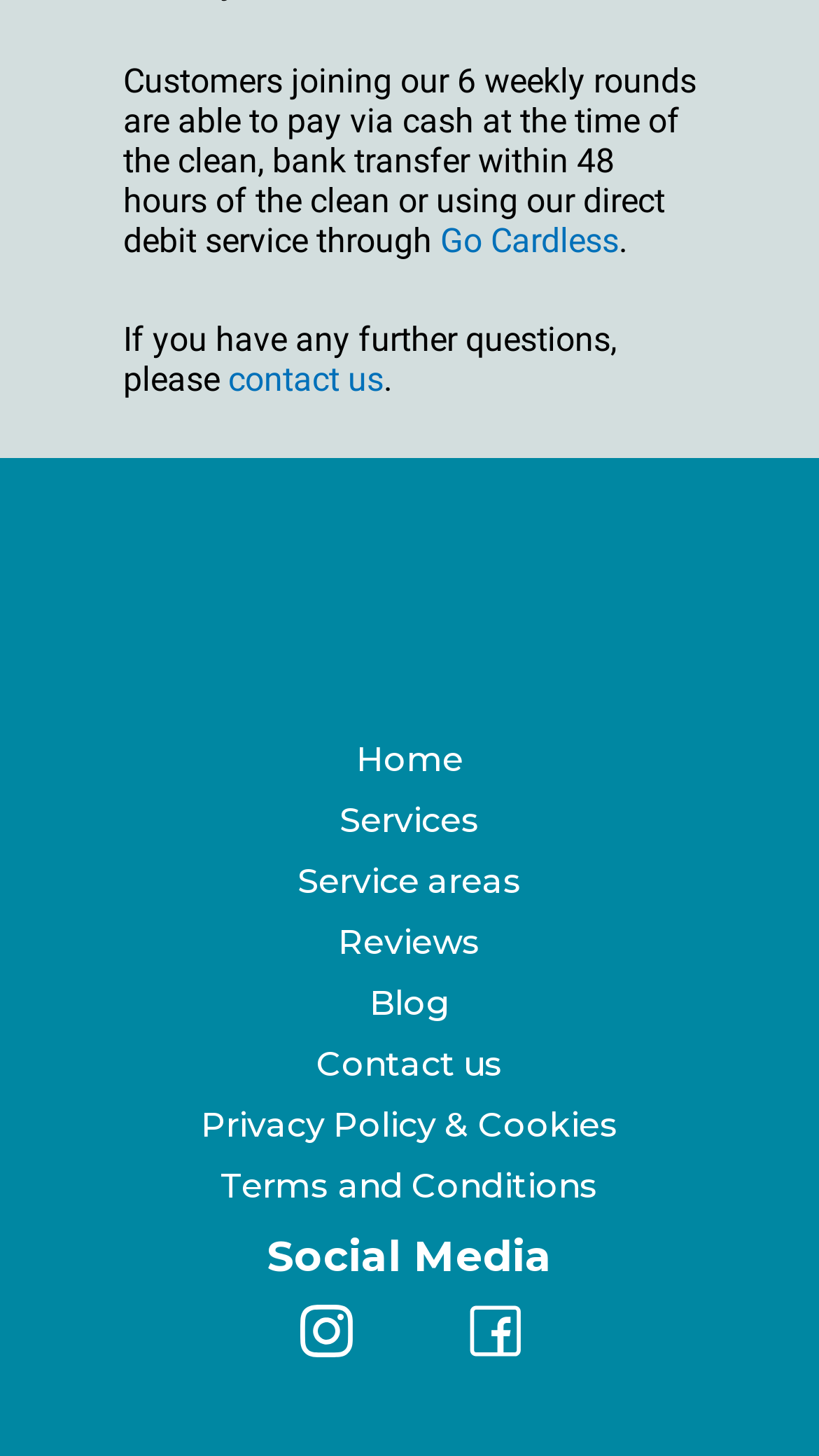Provide a one-word or short-phrase response to the question:
How can I contact the company?

Through contact us link